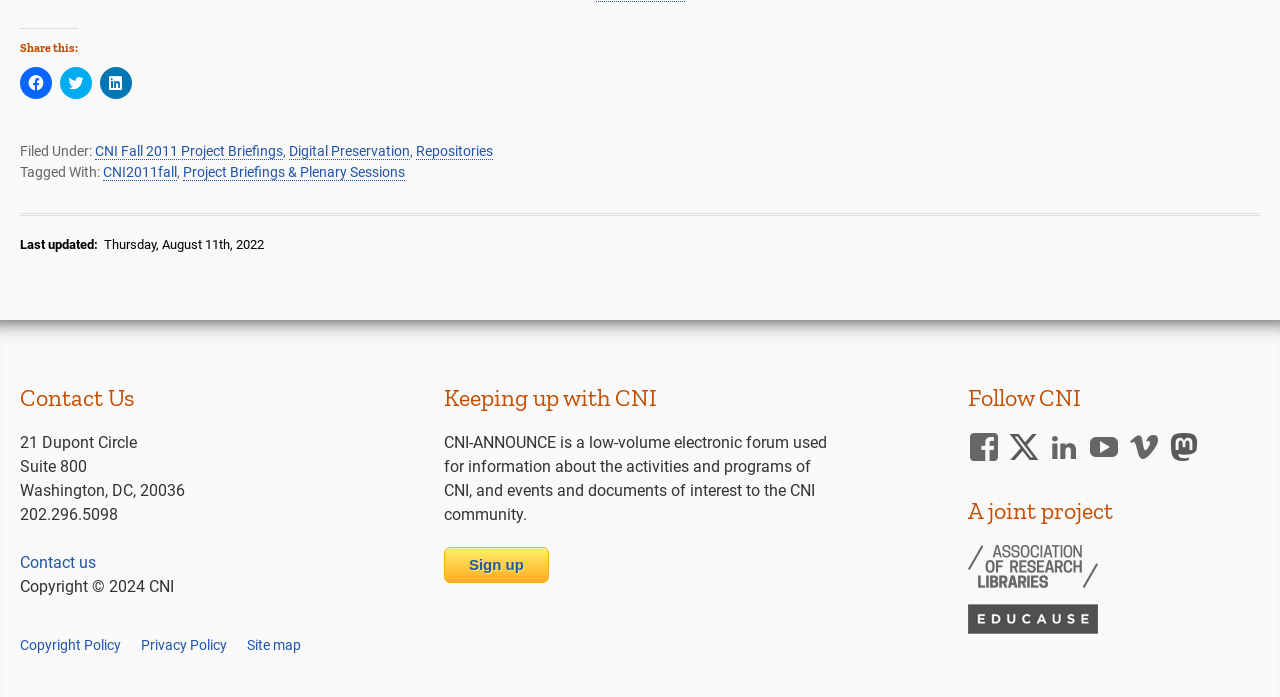Locate the UI element described by YouTube and provide its bounding box coordinates. Use the format (top-left x, top-left y, bottom-right x, bottom-right y) with all values as floating point numbers between 0 and 1.

[0.85, 0.618, 0.875, 0.664]